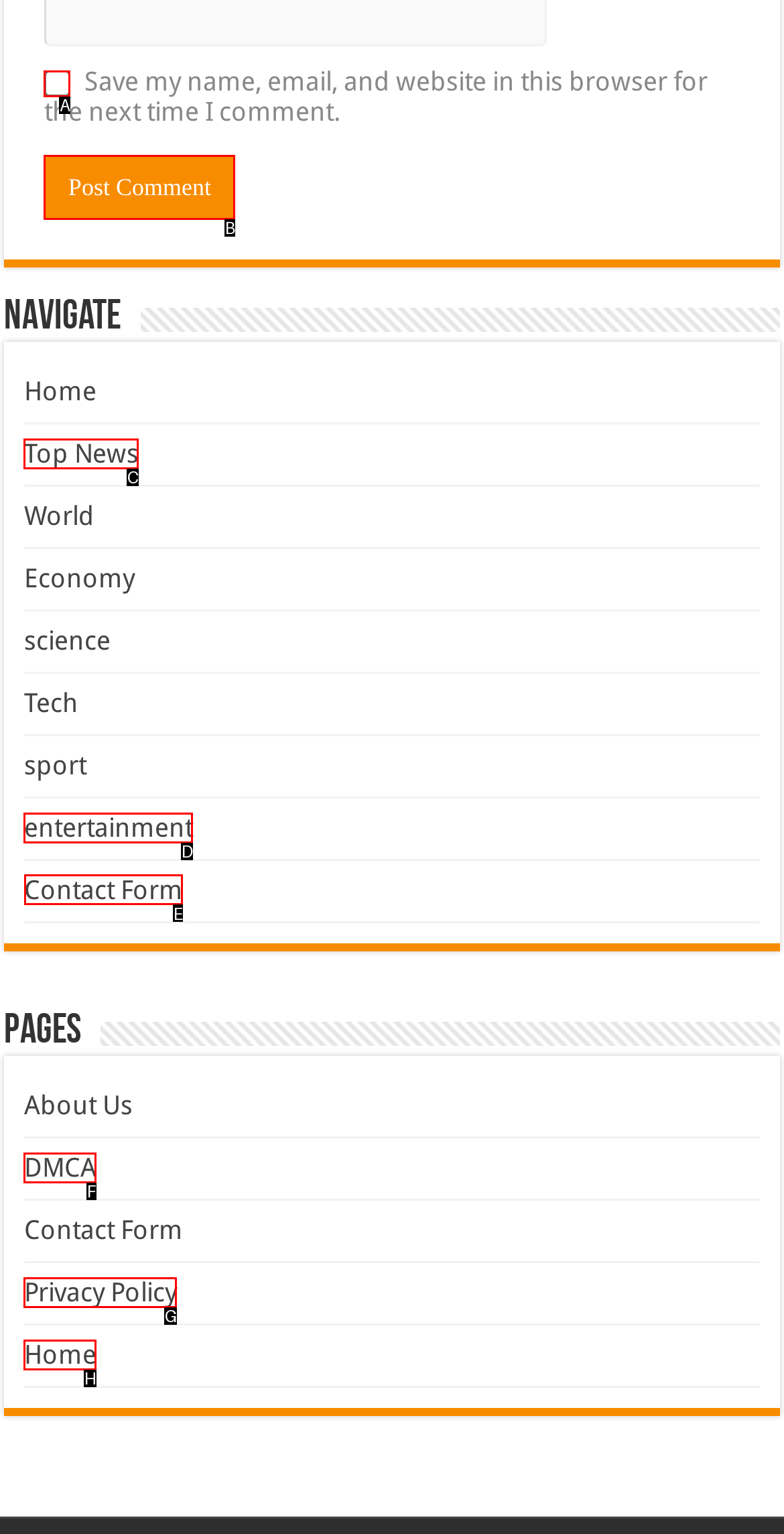Identify the letter of the option to click in order to Open the menu. Answer with the letter directly.

None